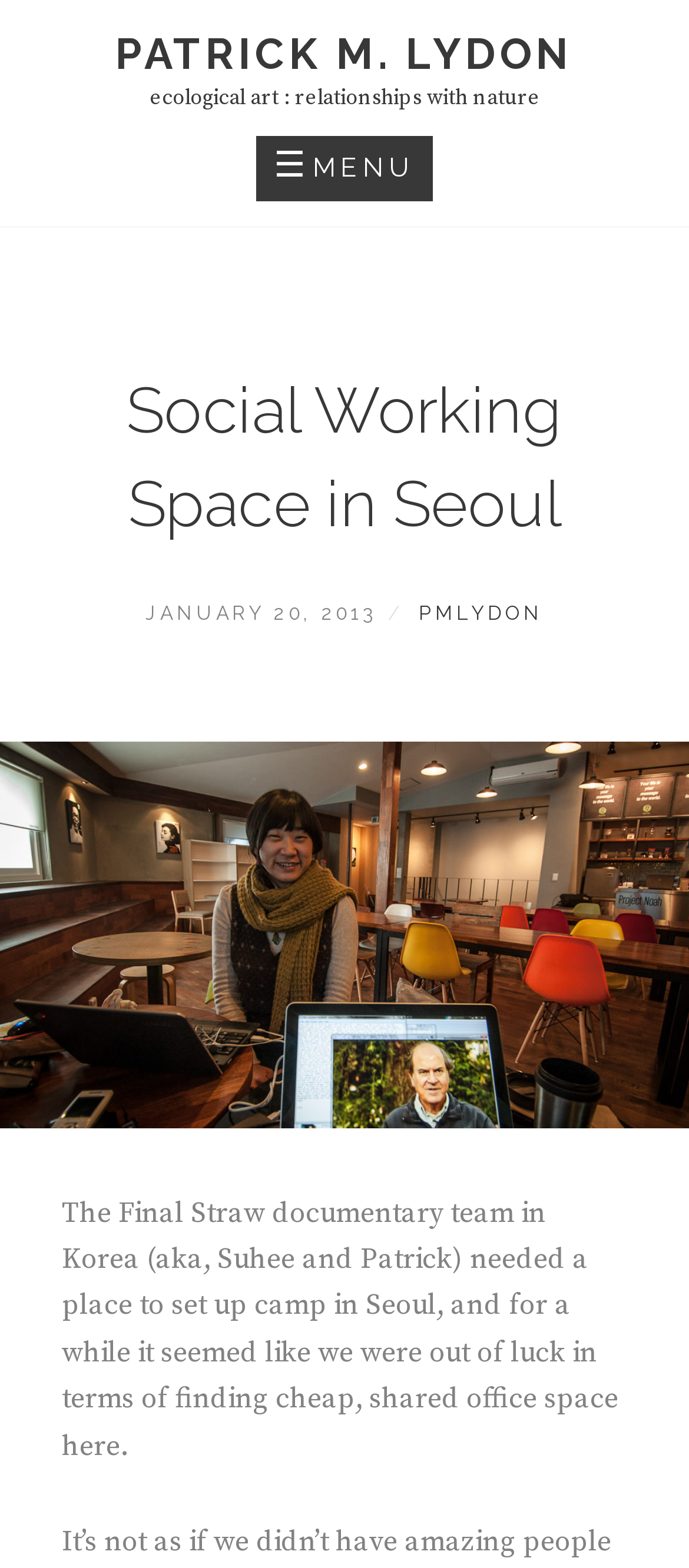Generate an in-depth caption that captures all aspects of the webpage.

The webpage is about a social working space in Seoul, with a focus on ecological art and relationships with nature. At the top left, there is a link to "PATRICK M. LYDON" and a heading that reads "ecological art : relationships with nature". To the right of these elements, there is a button labeled "☰ MENU" which, when expanded, reveals a header with the title "Social Working Space in Seoul".

Below the header, there is an image of Larry Korn and Suhee, taking up the full width of the page. Underneath the image, there is a block of text that describes the story of the Final Straw documentary team in Korea, led by Suhee and Patrick, and their search for affordable shared office space in Seoul.

At the bottom of the page, there is a footer section that contains information about the post, including the date "JANUARY 20, 2013" and the author "PMLYDON". The footer section is divided into two parts, with the date and author information on the left and right sides, respectively.